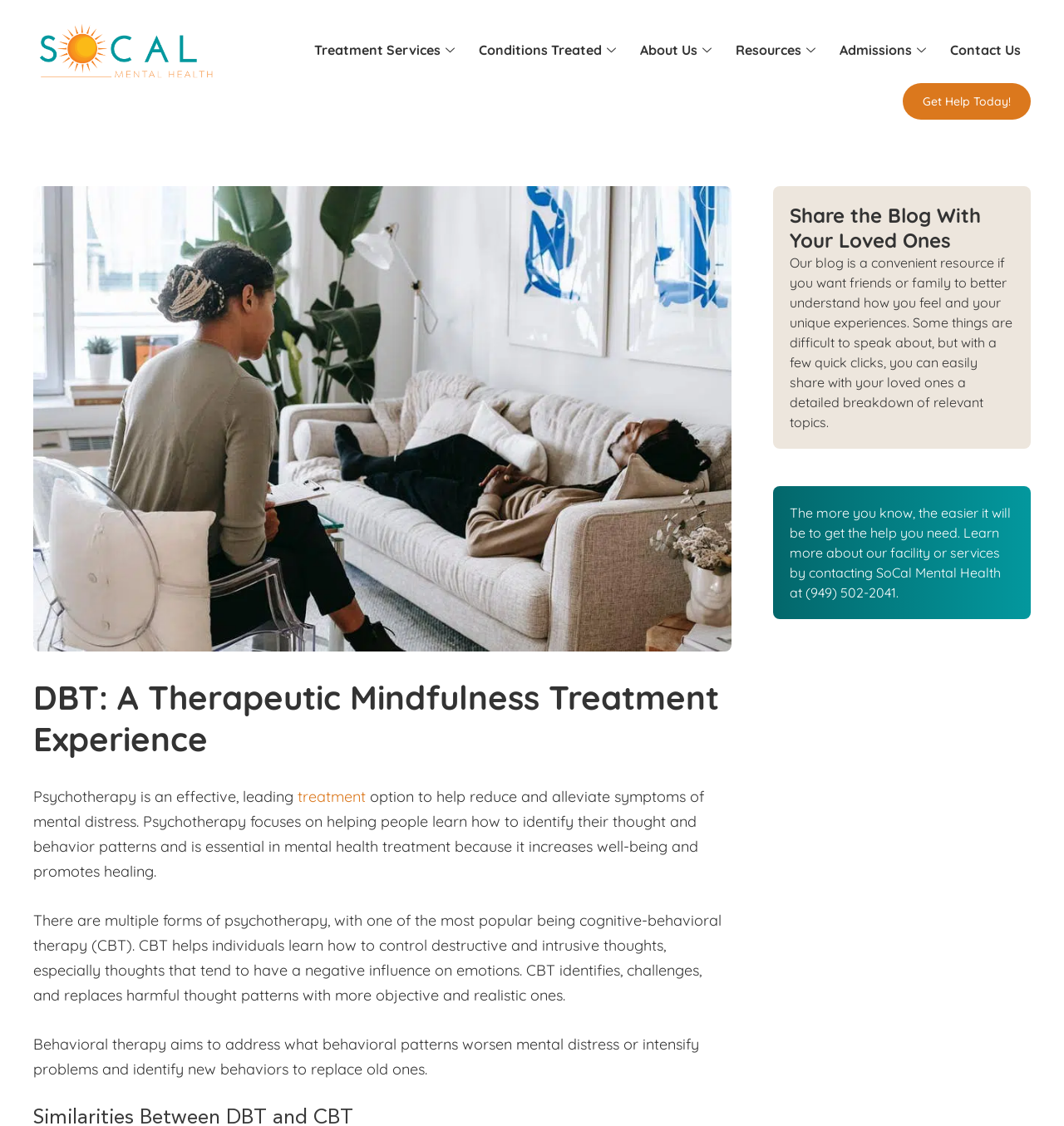What is the phone number to contact SoCal Mental Health?
Deliver a detailed and extensive answer to the question.

The phone number can be found in the bottom section of the webpage, in the complementary section, where it says 'Learn more about our facility or services by contacting SoCal Mental Health at (949) 502-2041.'